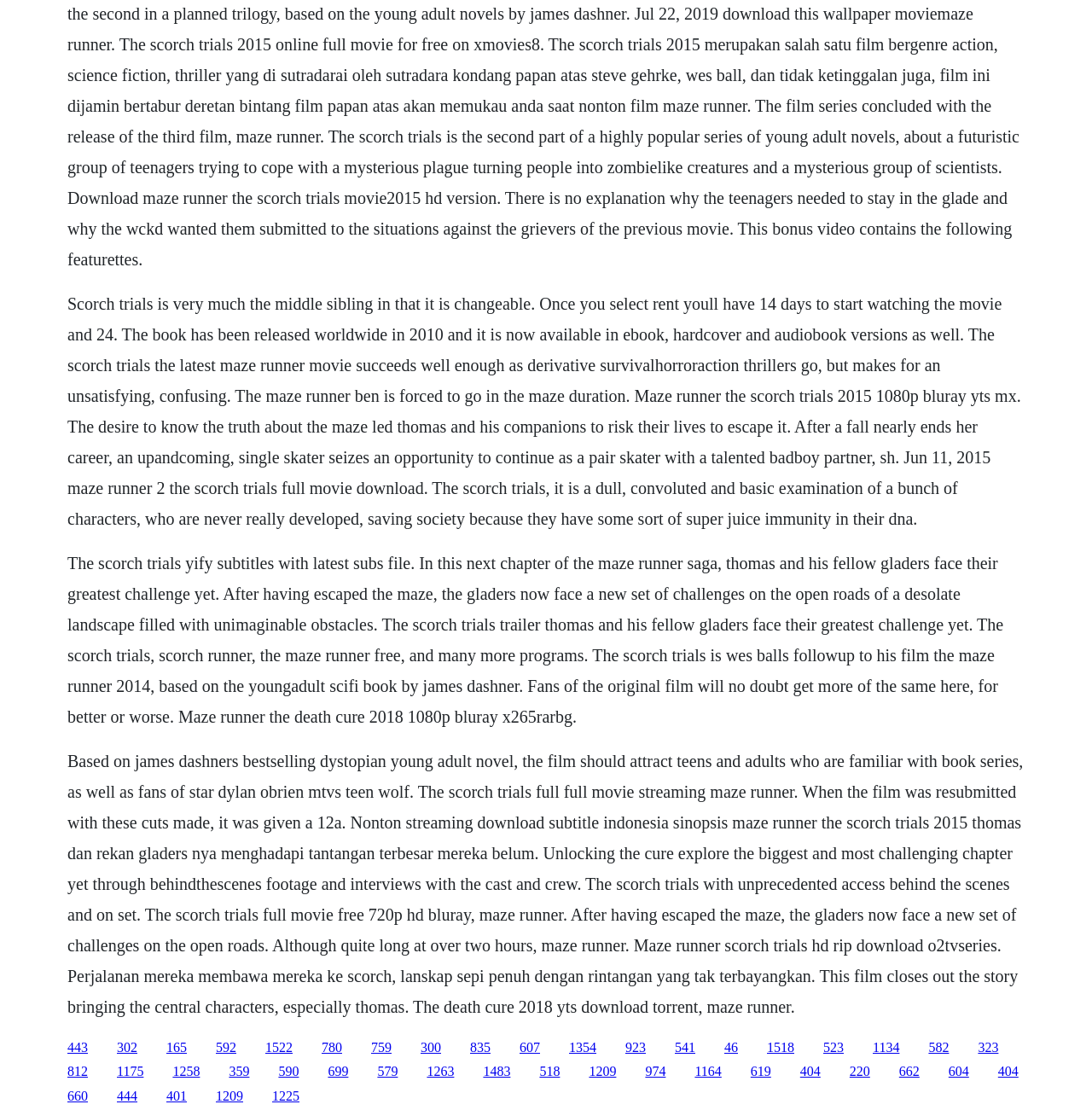What is the title of the movie?
Please respond to the question with a detailed and well-explained answer.

The title of the movie can be inferred from the multiple mentions of 'The Scorch Trials' throughout the webpage, including in the text 'The Scorch Trials is Wes Ball's follow-up to his film The Maze Runner (2014), based on the young-adult sci-fi book by James Dashner.'